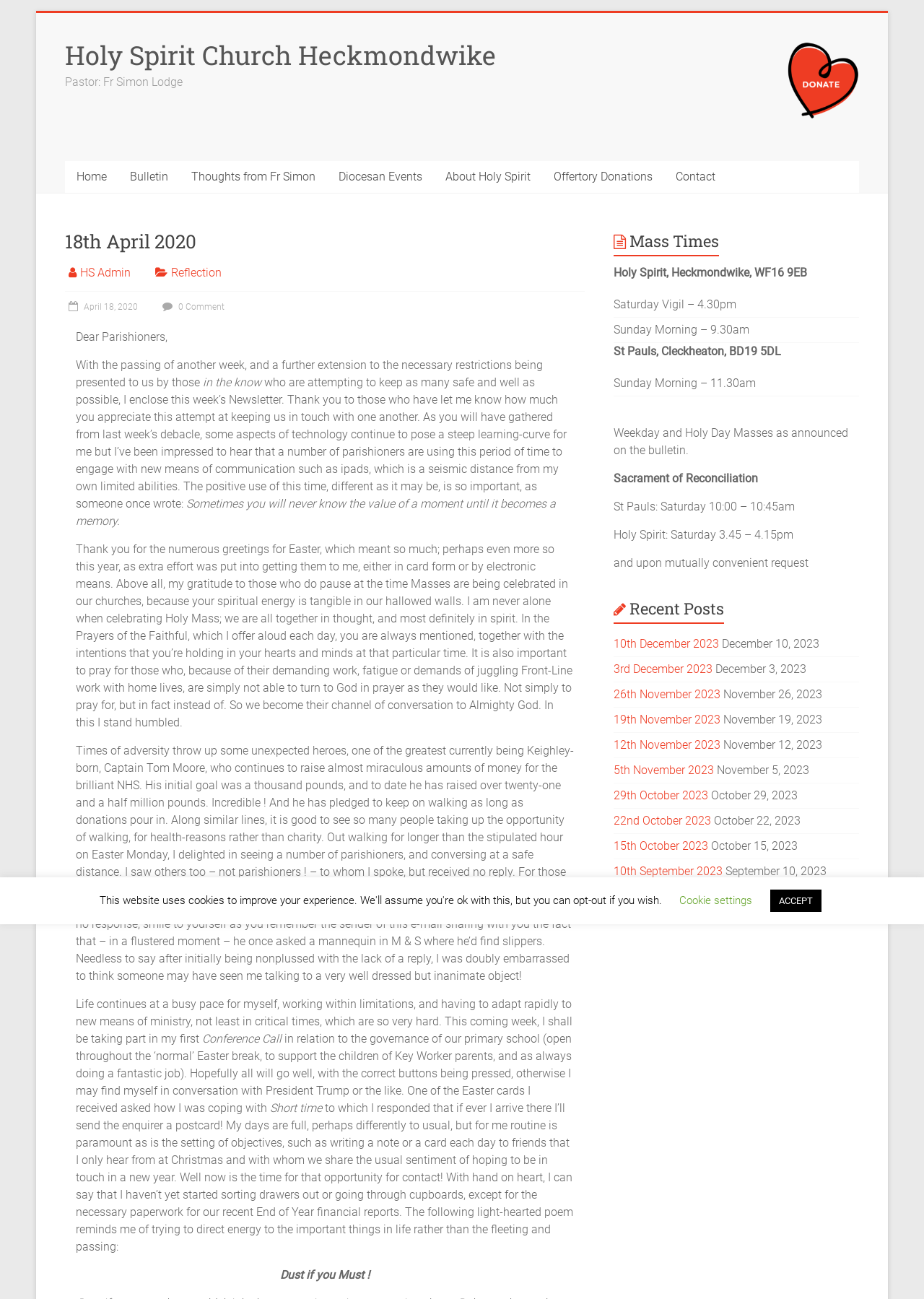With reference to the screenshot, provide a detailed response to the question below:
What is the pastor's name?

I found the answer by looking at the StaticText element with the text 'Pastor: Fr Simon Lodge' which is located below the church's name.